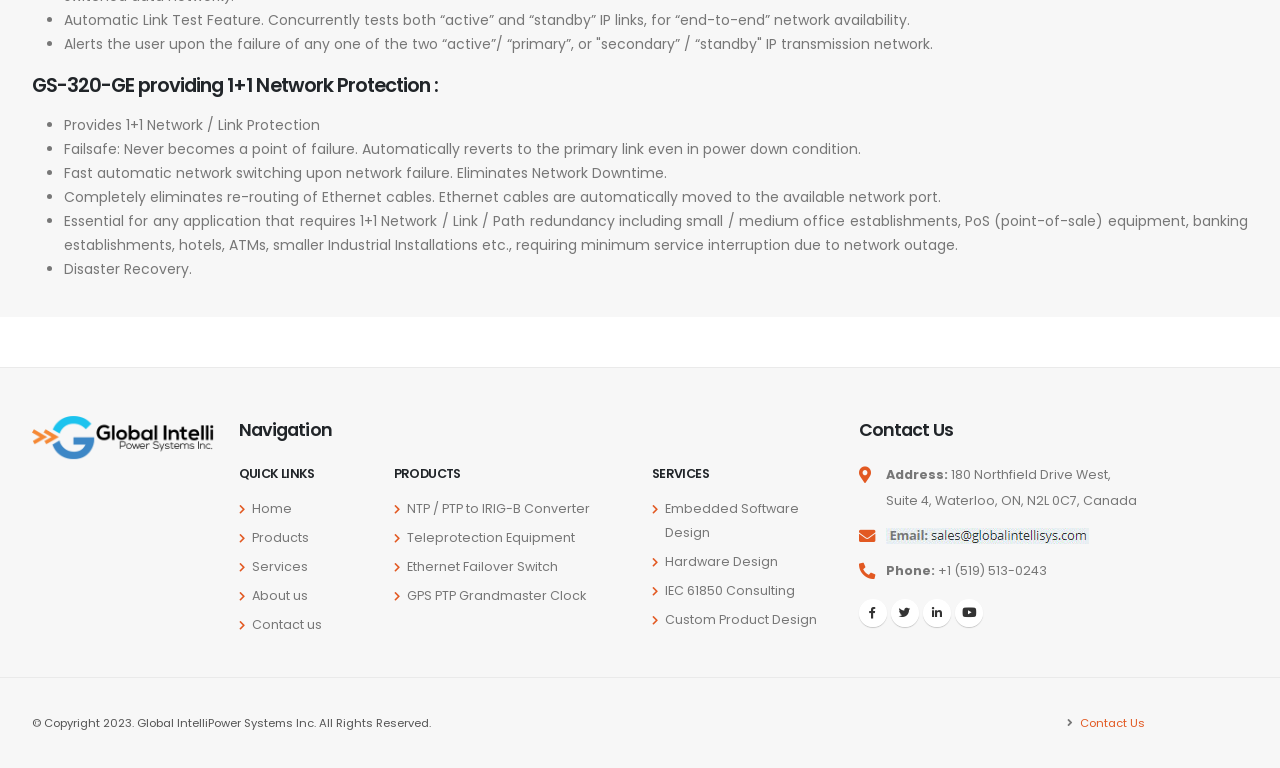Provide the bounding box coordinates of the HTML element this sentence describes: "+1 (519) 513-0243". The bounding box coordinates consist of four float numbers between 0 and 1, i.e., [left, top, right, bottom].

[0.73, 0.731, 0.818, 0.754]